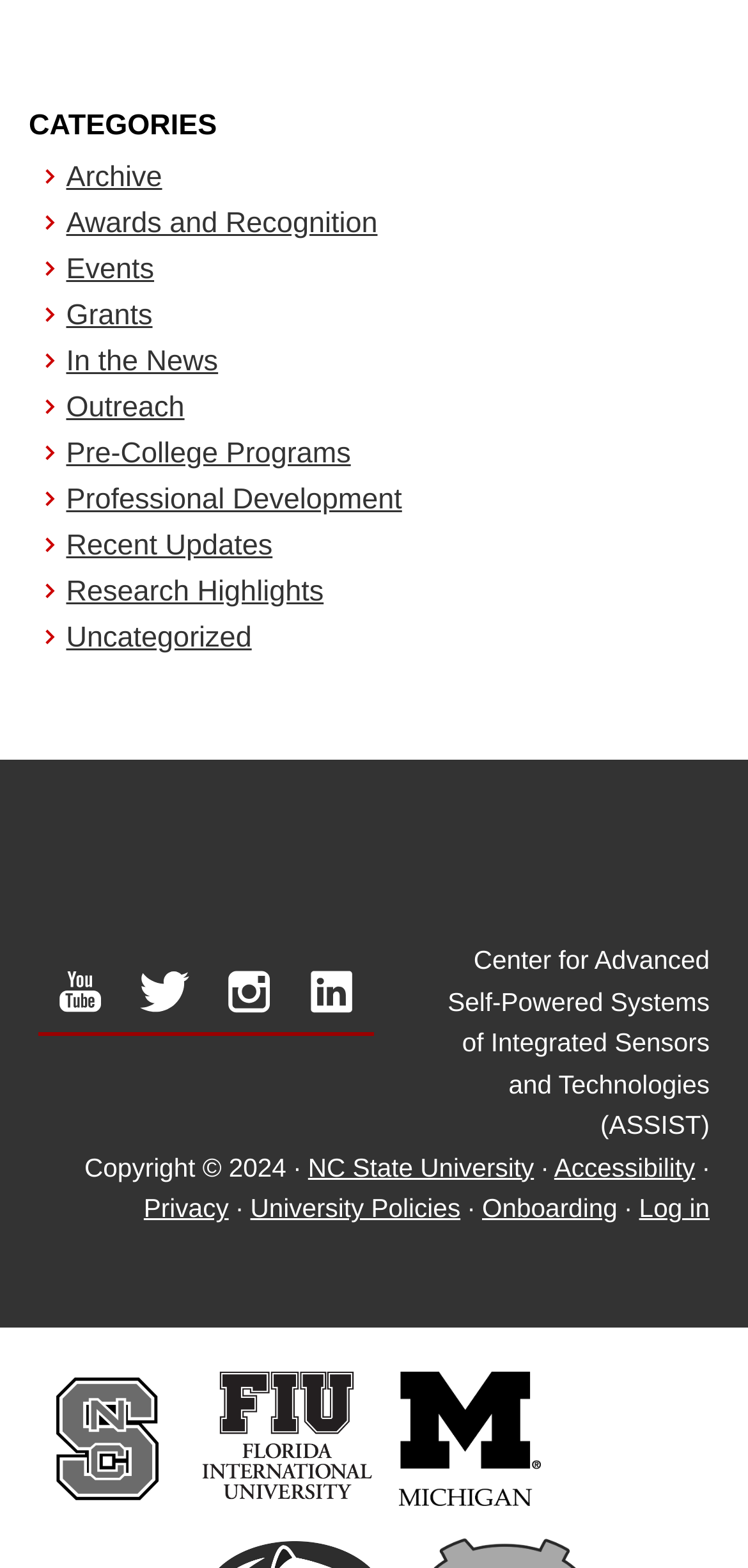What is the copyright year?
Offer a detailed and exhaustive answer to the question.

The copyright year can be found in the static text element with the bounding box coordinates [0.113, 0.735, 0.383, 0.754], which reads 'Copyright © 2024'.